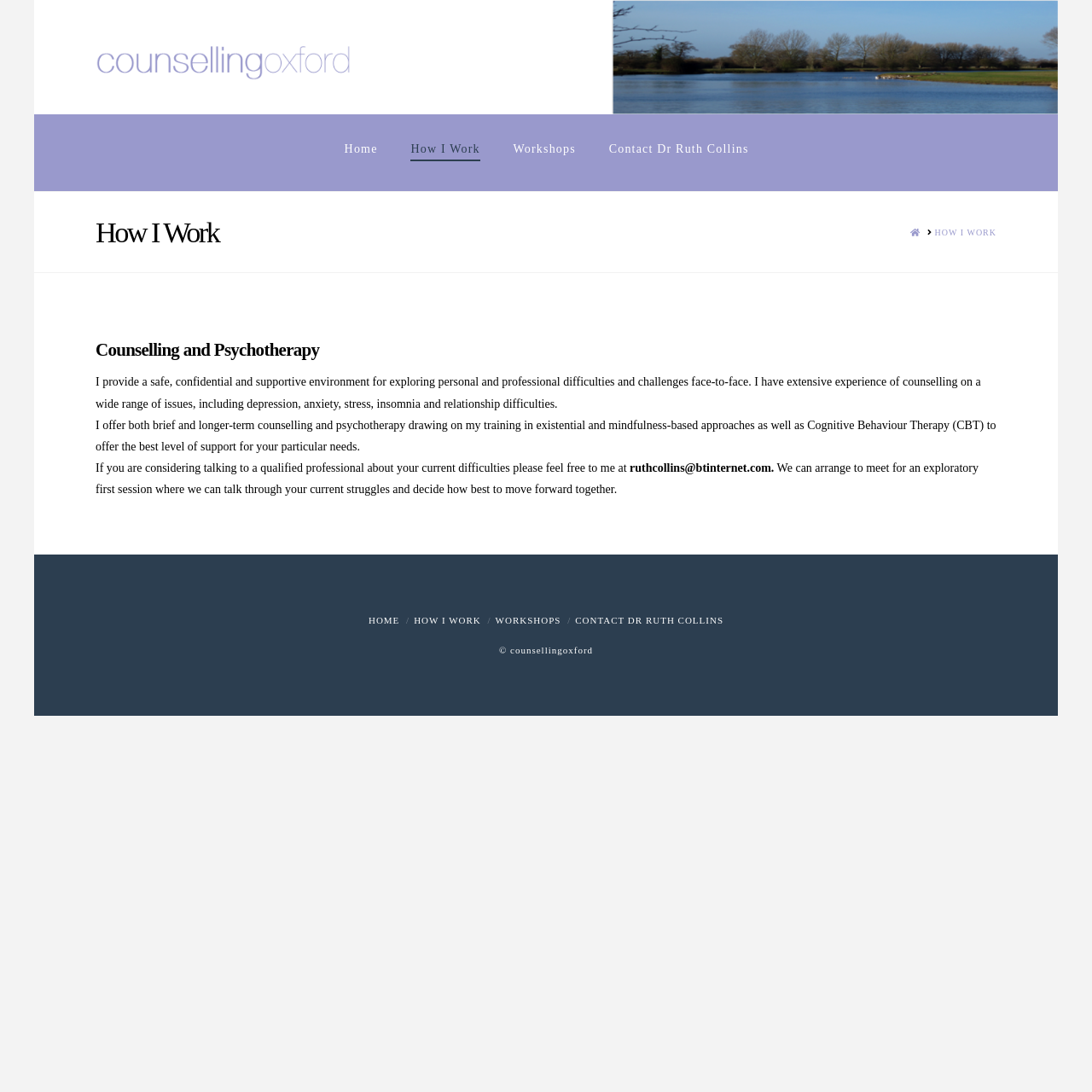Use a single word or phrase to respond to the question:
What is the copyright information of the website?

counsellingoxford